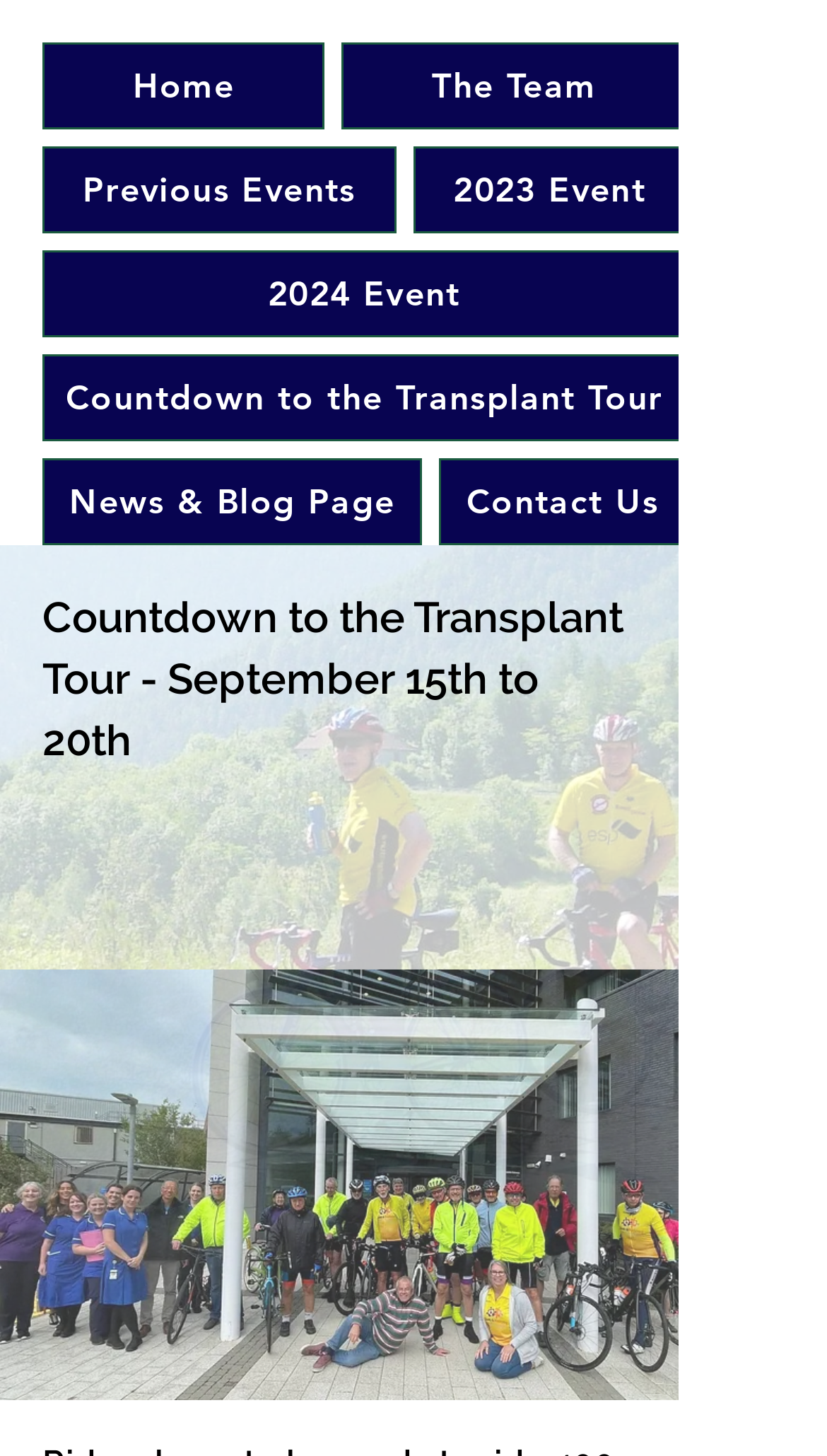Please identify the bounding box coordinates of the element's region that needs to be clicked to fulfill the following instruction: "view the team". The bounding box coordinates should consist of four float numbers between 0 and 1, i.e., [left, top, right, bottom].

[0.413, 0.029, 0.83, 0.089]